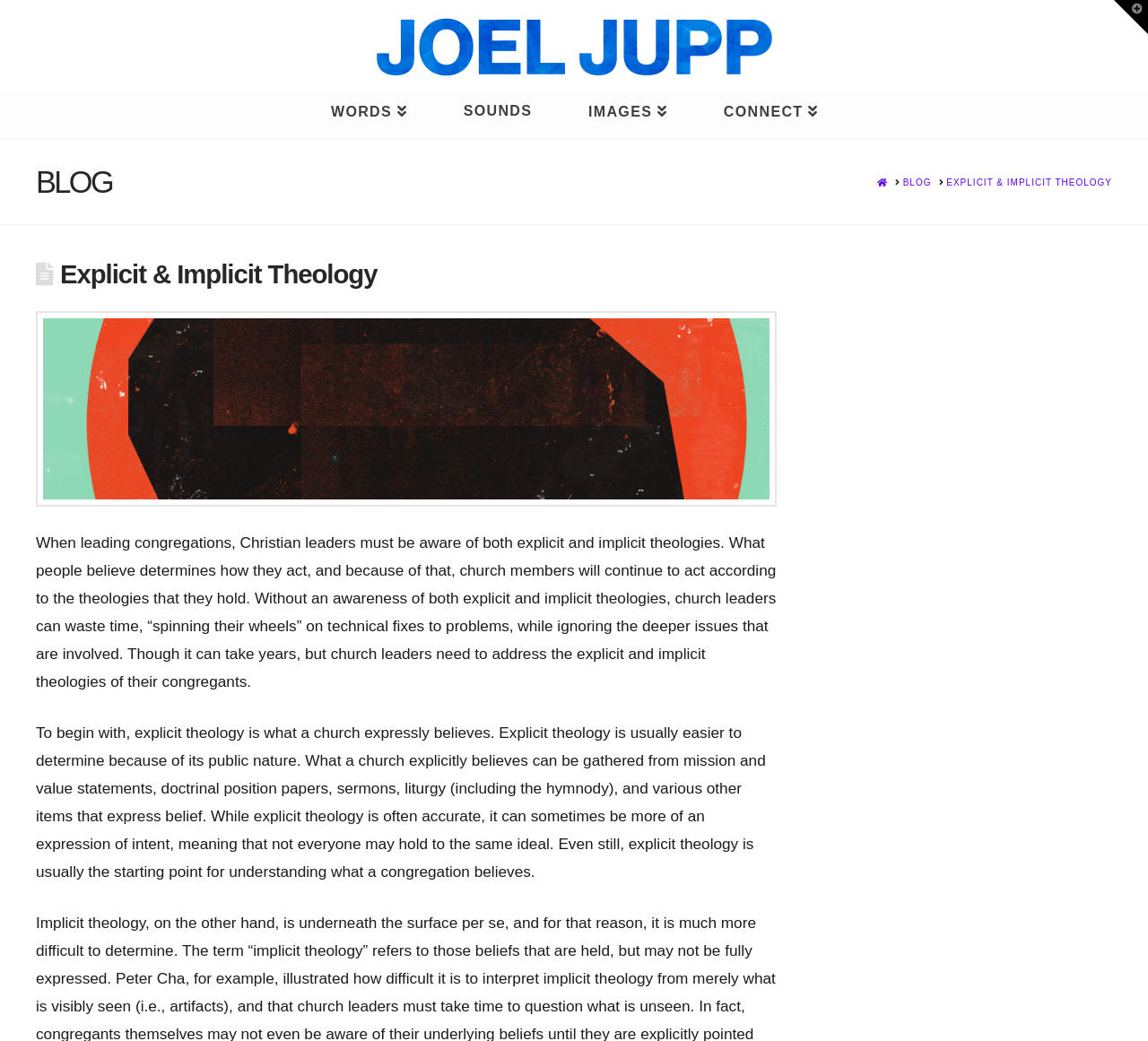Highlight the bounding box coordinates of the element that should be clicked to carry out the following instruction: "go to homepage". The coordinates must be given as four float numbers ranging from 0 to 1, i.e., [left, top, right, bottom].

[0.305, 0.0, 0.695, 0.09]